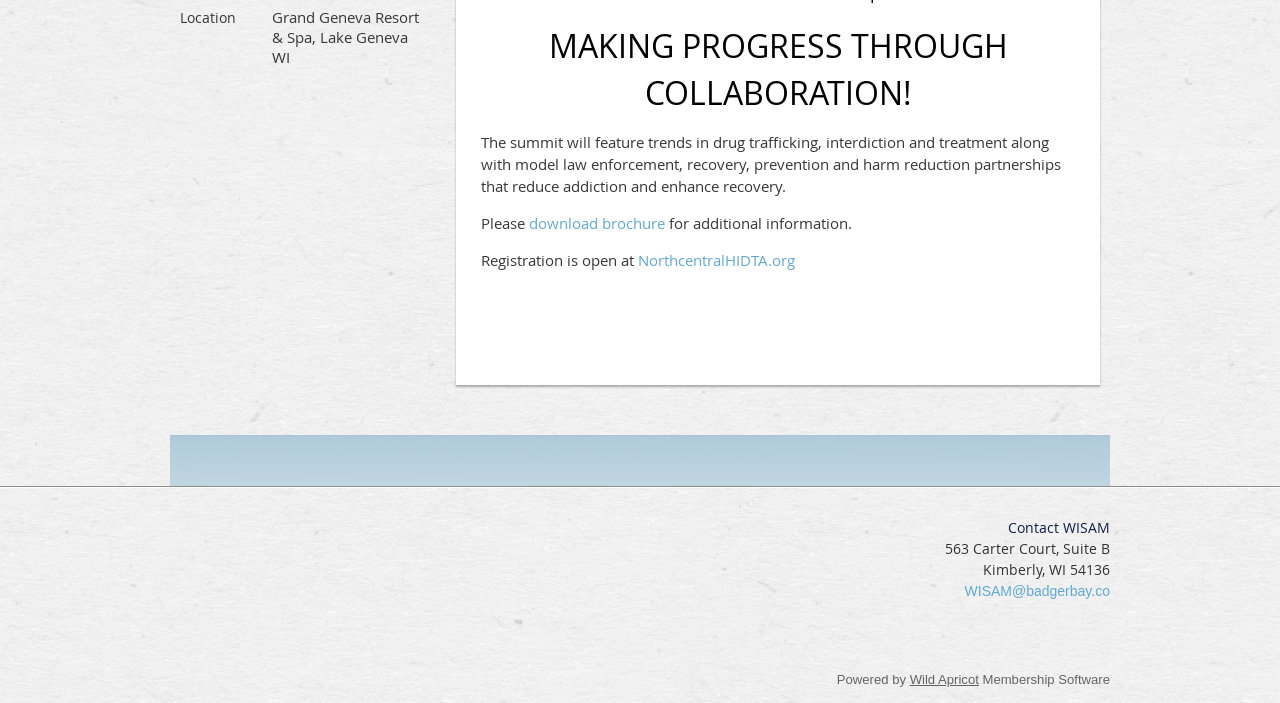Provide the bounding box coordinates of the UI element this sentence describes: "download brochure".

[0.413, 0.303, 0.52, 0.331]